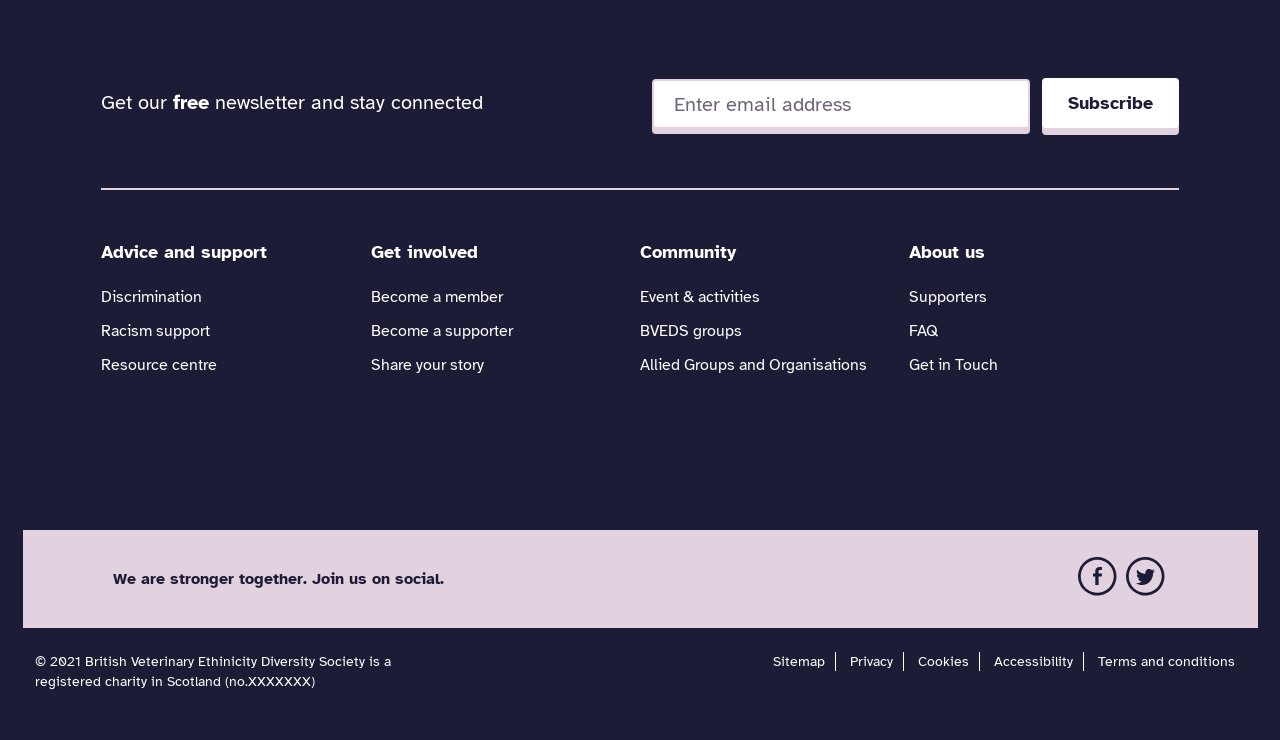Kindly determine the bounding box coordinates for the area that needs to be clicked to execute this instruction: "Become a member".

[0.29, 0.384, 0.393, 0.422]